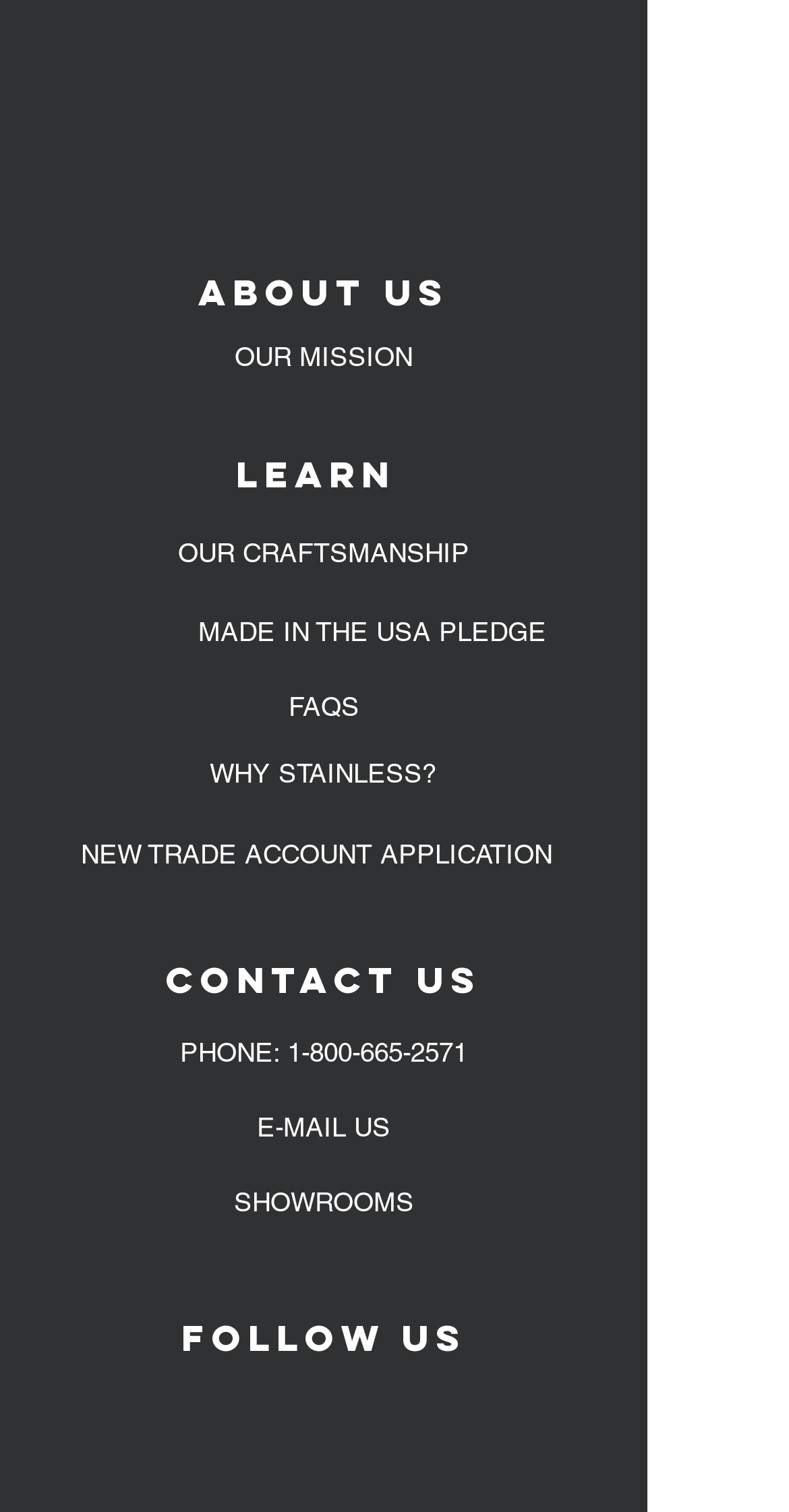Consider the image and give a detailed and elaborate answer to the question: 
What is the company's stance on craftsmanship?

The answer can be found by looking at the link element with the text 'OUR CRAFTSMANSHIP' which is located at [0.197, 0.342, 0.623, 0.391]. This suggests that the company values and emphasizes their craftsmanship.